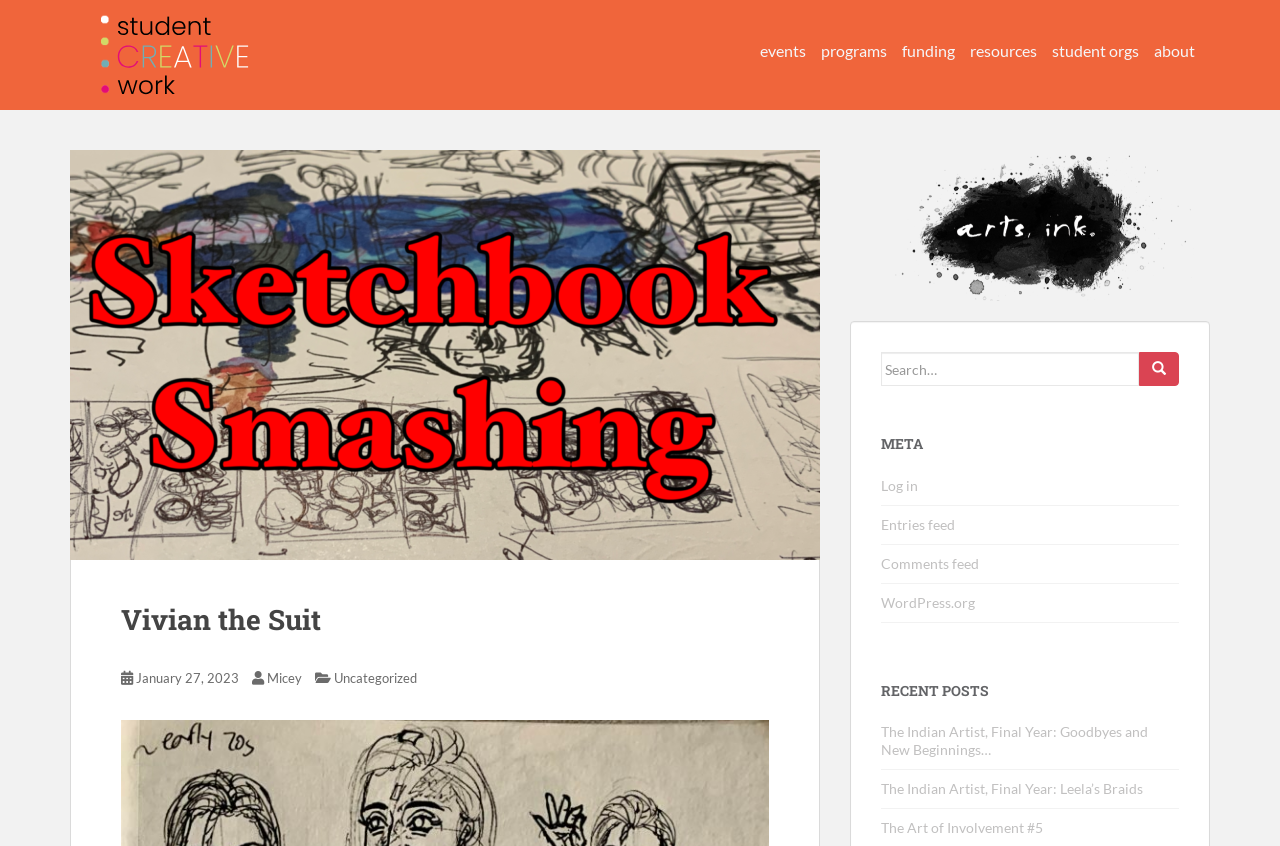Find and specify the bounding box coordinates that correspond to the clickable region for the instruction: "log in".

[0.688, 0.563, 0.717, 0.584]